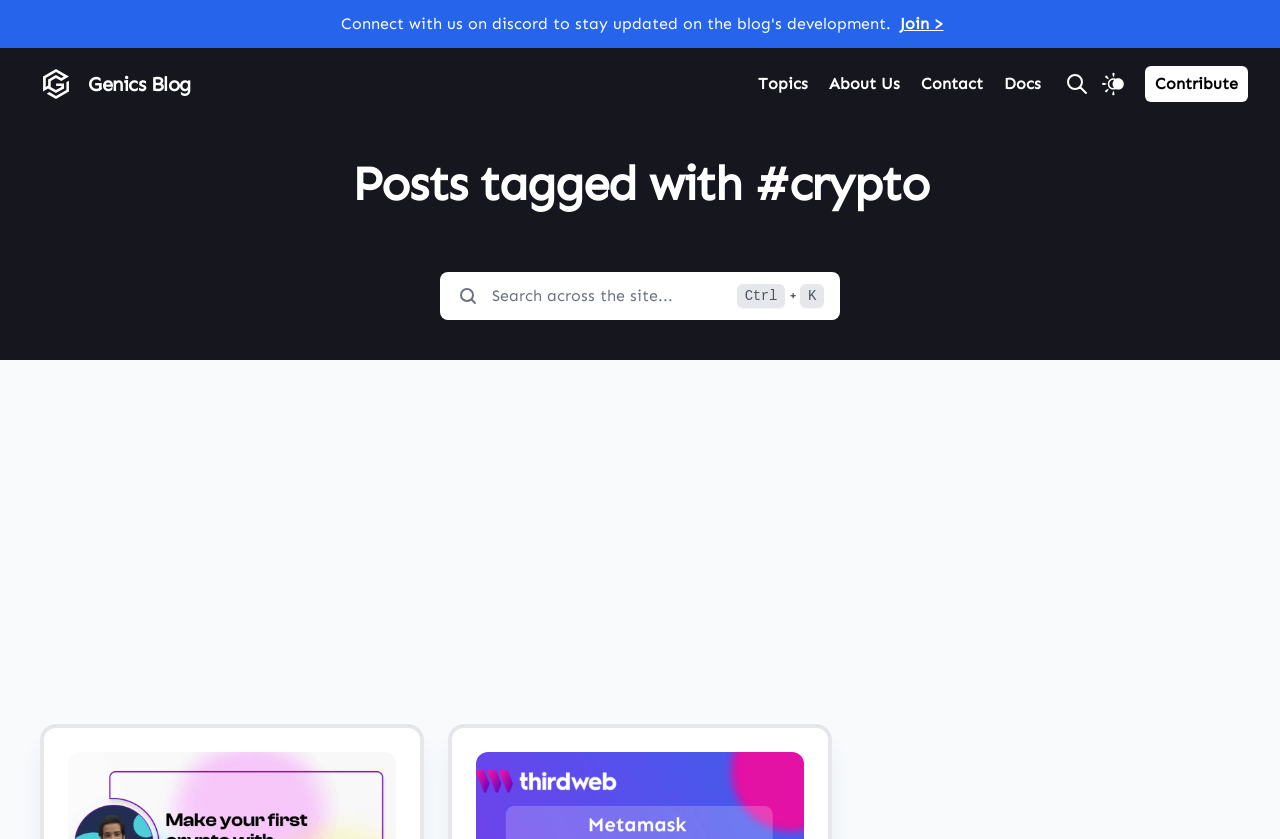What is the purpose of the button with a search icon?
Kindly offer a detailed explanation using the data available in the image.

I found the purpose of the button by looking at the button element with a search icon, which has a description 'Search across the site...'.